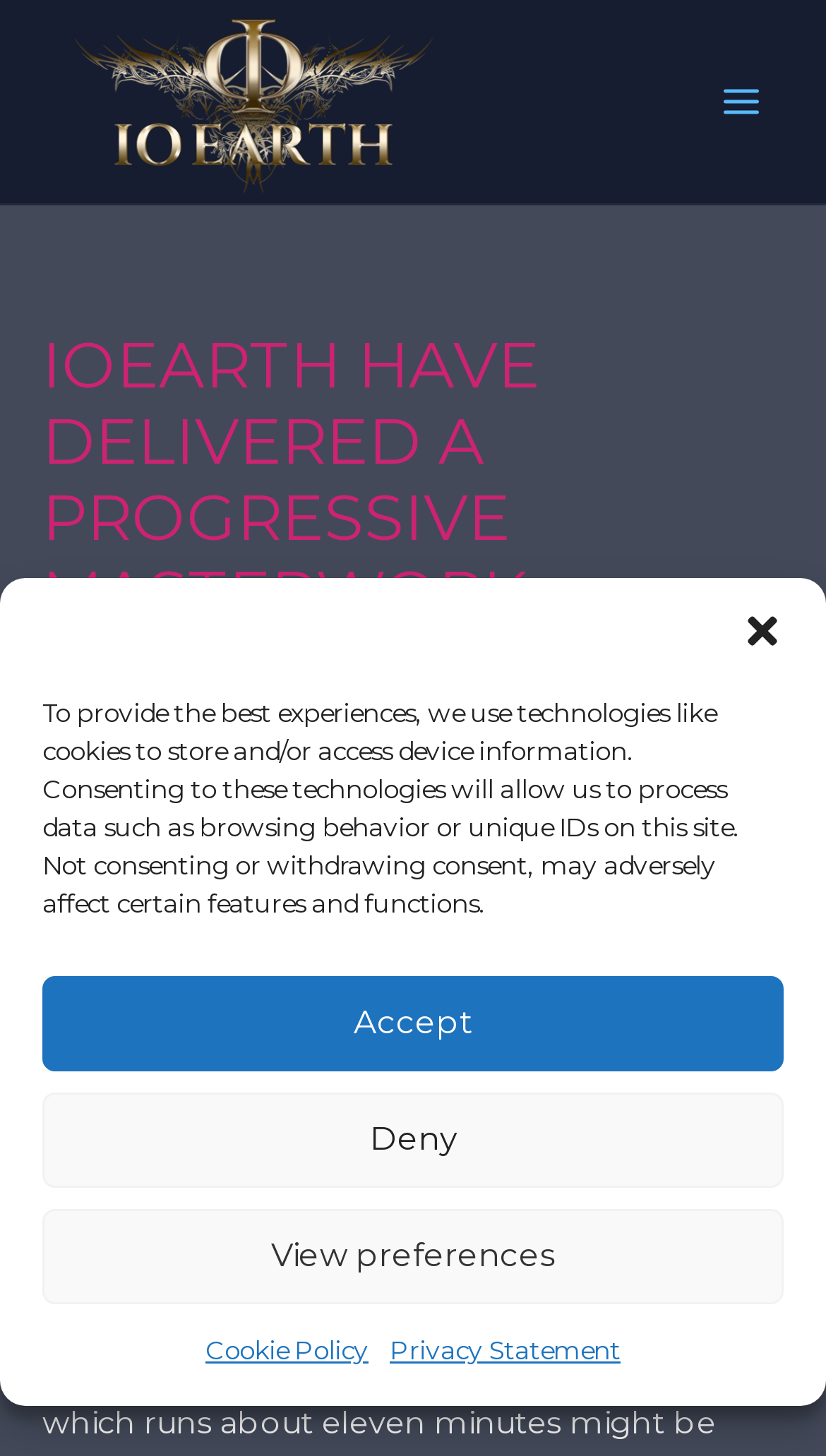Elaborate on the webpage's design and content in a detailed caption.

The webpage is about IOEarth, a music group, and their album. At the top, there is a dialog box for managing cookie consent, which takes up most of the width of the page and is positioned near the top. Within this dialog box, there are buttons to close, accept, deny, or view preferences, as well as links to the cookie policy and privacy statement.

Below the dialog box, there is a link to IO Earth's main page, accompanied by a small image of the group's logo. To the right of this, there is a button to open the main menu.

The main content of the page is a header section that spans the width of the page. It contains a large heading that reads "IOEARTH HAVE DELIVERED A PROGRESSIVE MASTERWORK". Below this, there is a line of text with links to the group's second studio album "Moments" and reviews, separated by commas. The text also mentions the author of the review, Russell Elliot, from Musical Discoveries.

There are a total of 5 buttons, 5 links, and 3 images on the page. The buttons are for managing cookie consent, opening the main menu, and closing the dialog box. The links are to IO Earth's main page, the cookie policy, the privacy statement, the album "Moments", and reviews. The images are the IO Earth logo, a small icon for the main menu, and an empty image.